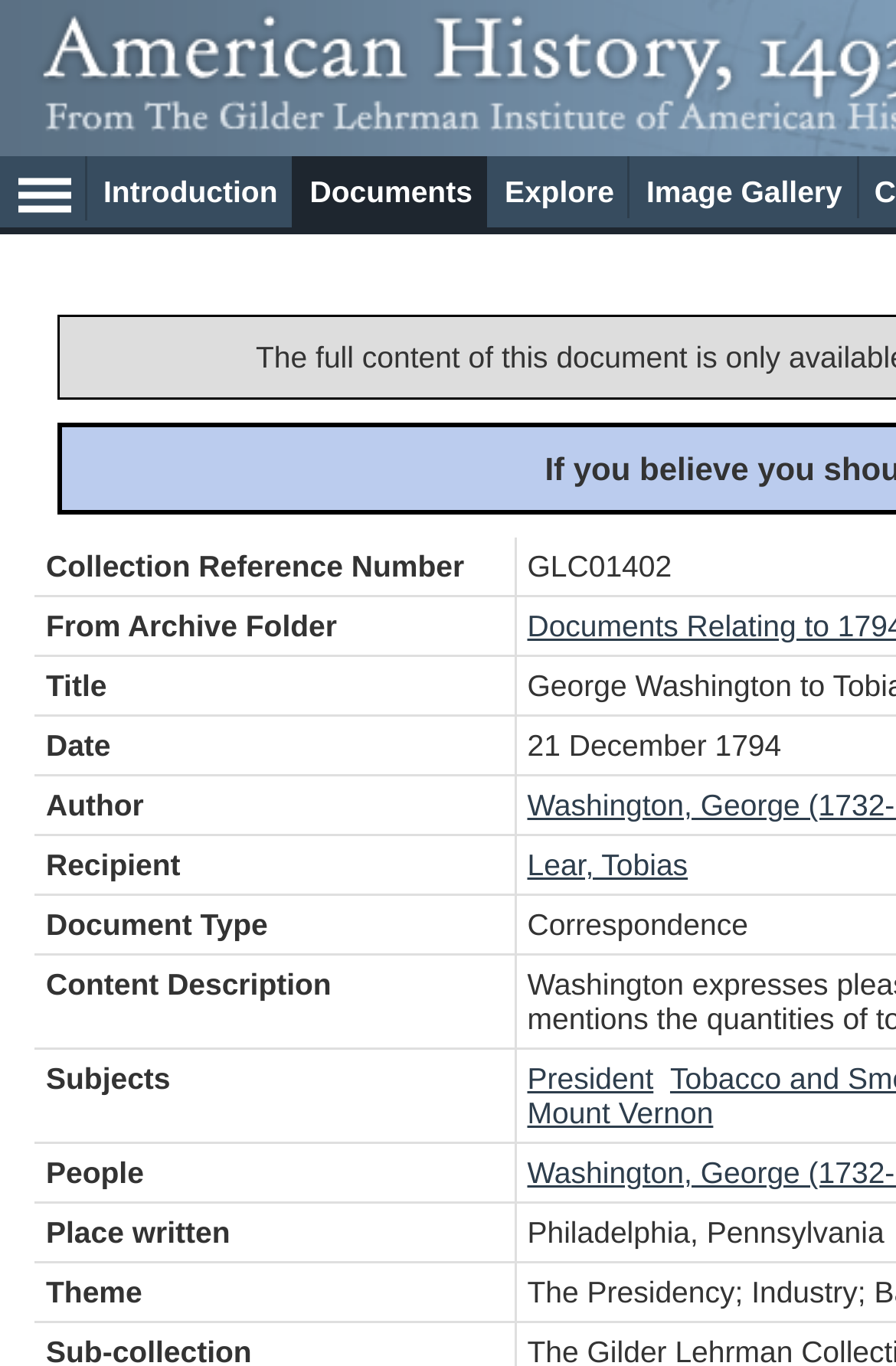Using the given element description, provide the bounding box coordinates (top-left x, top-left y, bottom-right x, bottom-right y) for the corresponding UI element in the screenshot: alt="Hamburger Menu" aria-label="Hamburger Menu"

[0.003, 0.114, 0.097, 0.161]